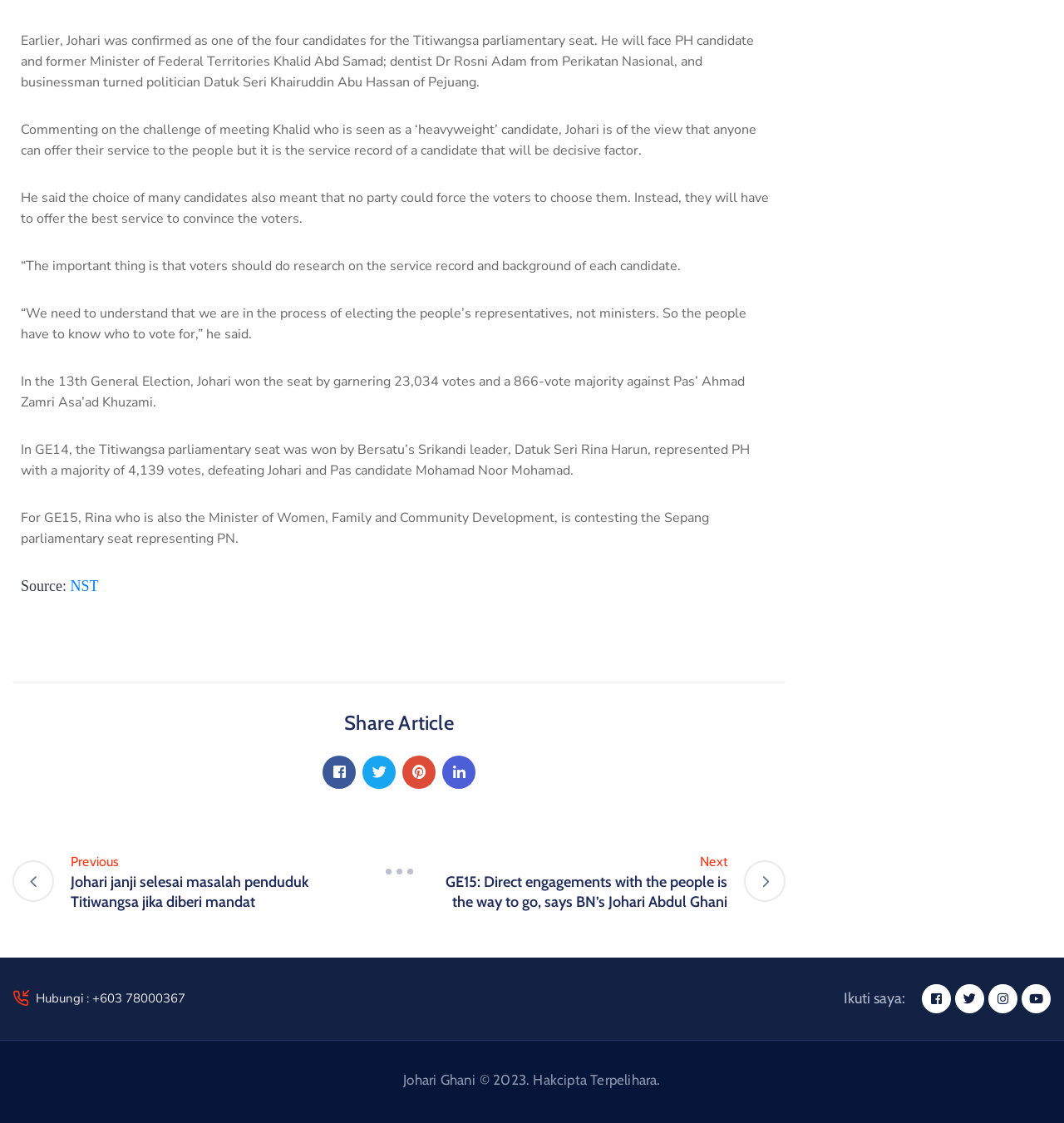Identify the bounding box coordinates for the element you need to click to achieve the following task: "Click the 'Facebook-square' icon". The coordinates must be four float values ranging from 0 to 1, formatted as [left, top, right, bottom].

[0.867, 0.876, 0.894, 0.902]